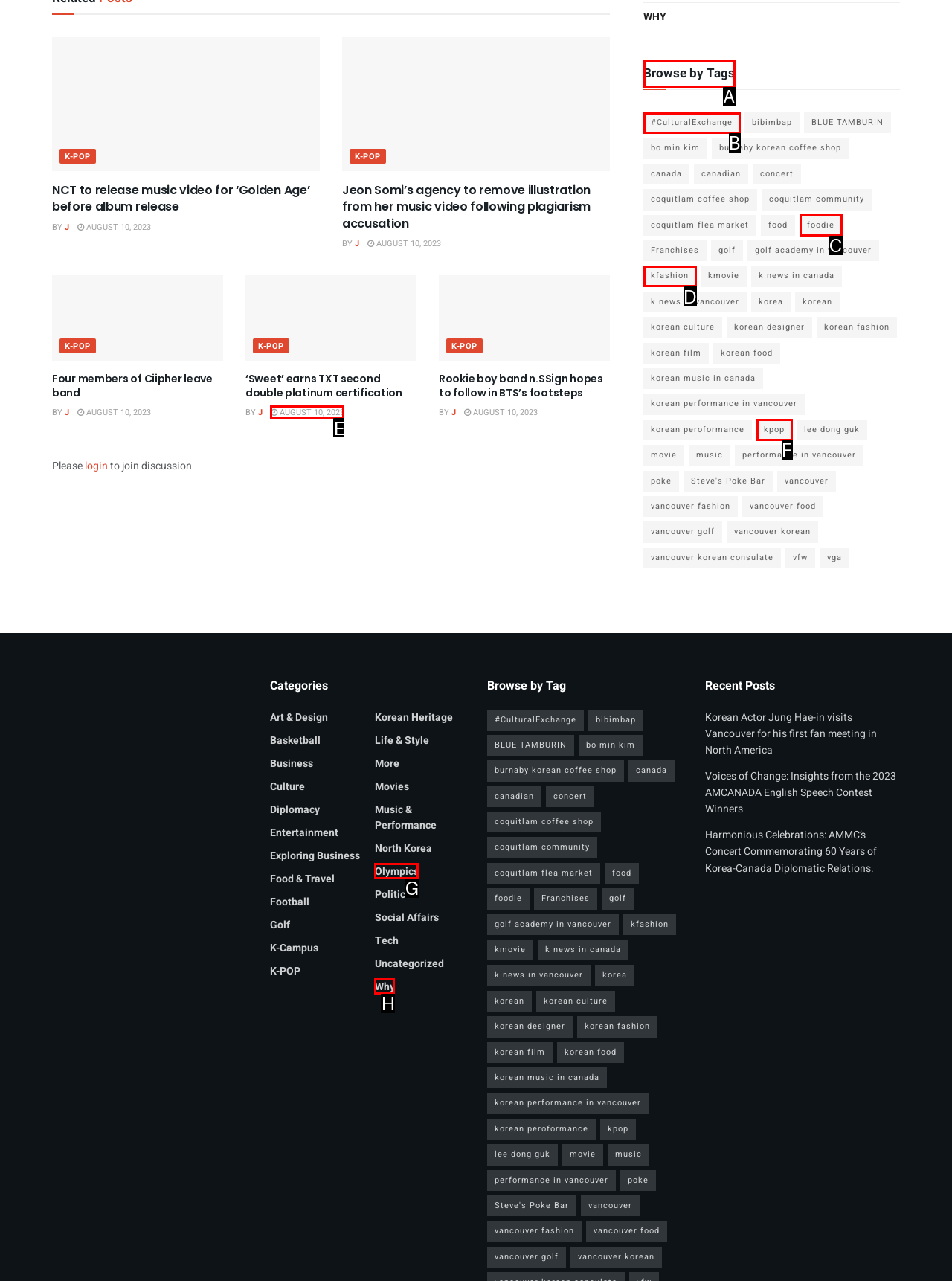Choose the HTML element you need to click to achieve the following task: Click on the 'Browse by Tags' heading
Respond with the letter of the selected option from the given choices directly.

A